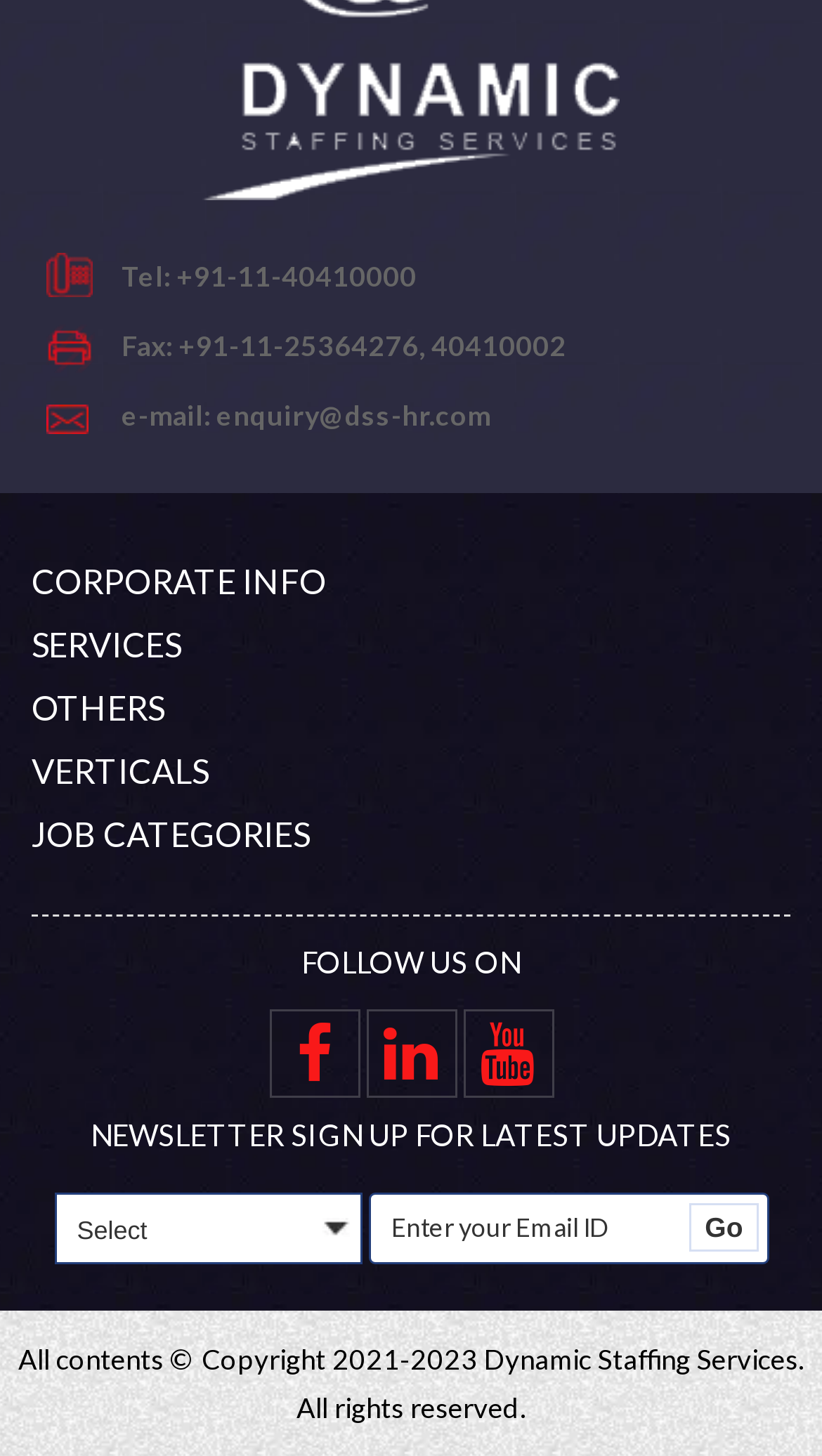Utilize the information from the image to answer the question in detail:
What is the last link in the 'JOB CATEGORIES' section?

The 'JOB CATEGORIES' section is located near the bottom of the webpage, and the last link in this section is 'Refinery', which is the 11th link in the section.